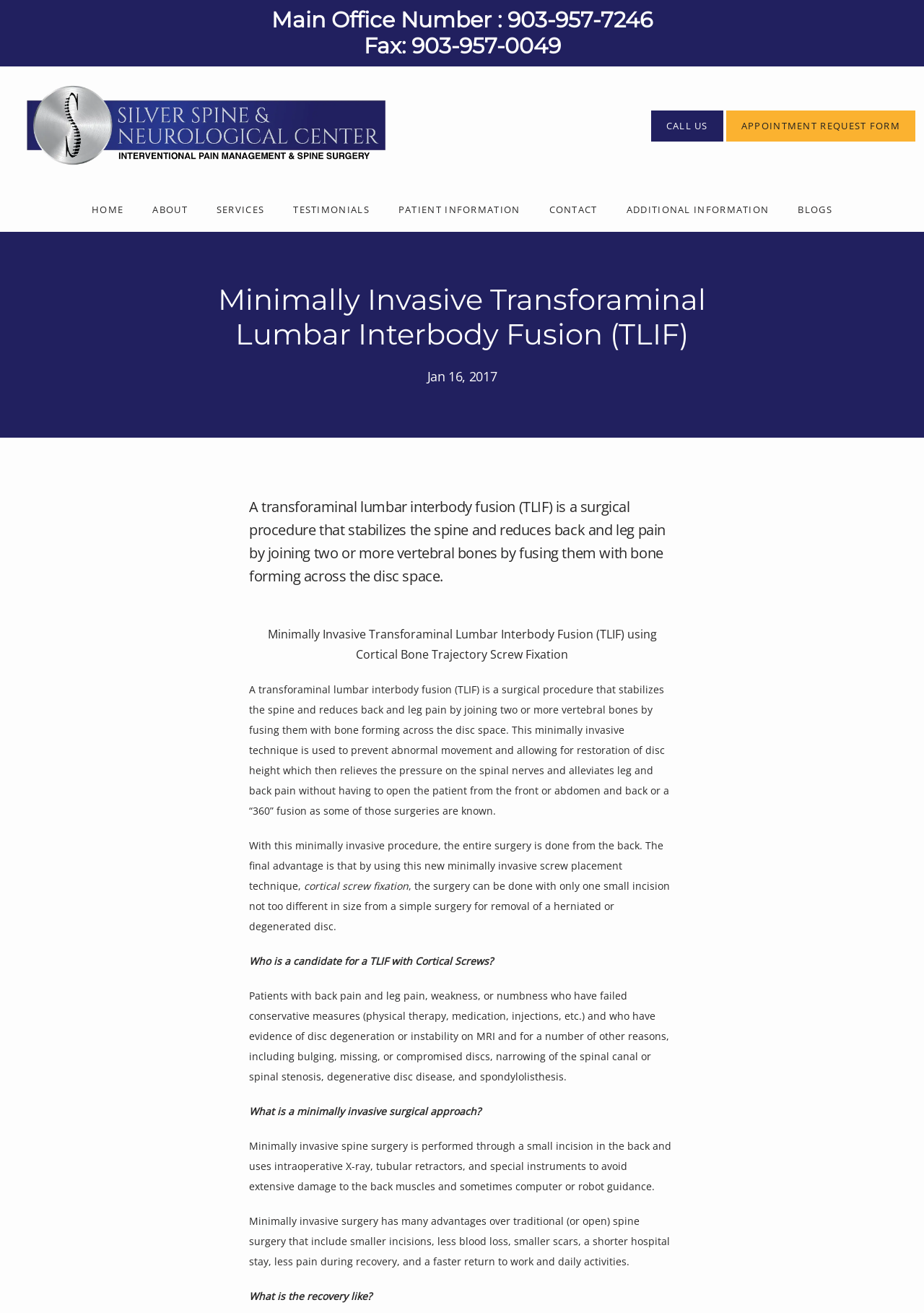Generate a thorough description of the webpage.

The webpage is about Minimally Invasive Transforaminal Lumbar Interbody Fusion (TLIF), a surgical procedure that stabilizes the spine and reduces back and leg pain. At the top left corner, there is a practice logo, an image that serves as a link. Next to it, there are several links to different sections of the website, including "HOME", "ABOUT", "SERVICES", "TESTIMONIALS", "PATIENT INFORMATION", "CONTACT", "ADDITIONAL INFORMATION", and "BLOGS". Below these links, there is a "CALL US" link and an "APPOINTMENT REQUEST FORM" button.

The main content of the webpage is divided into two sections. The top section contains the practice's contact information, including the main office number and fax number. The bottom section is an article about TLIF, which starts with a heading that matches the title of the webpage. The article provides a detailed description of the surgical procedure, its benefits, and who is a candidate for it. The text is divided into several paragraphs, with headings that break up the content into smaller sections.

Throughout the article, there are no images, but there are several headings and paragraphs of text that provide information about TLIF. The text is arranged in a single column, with the headings and paragraphs flowing from top to bottom. The overall layout is clean and easy to read, with clear headings and concise text.